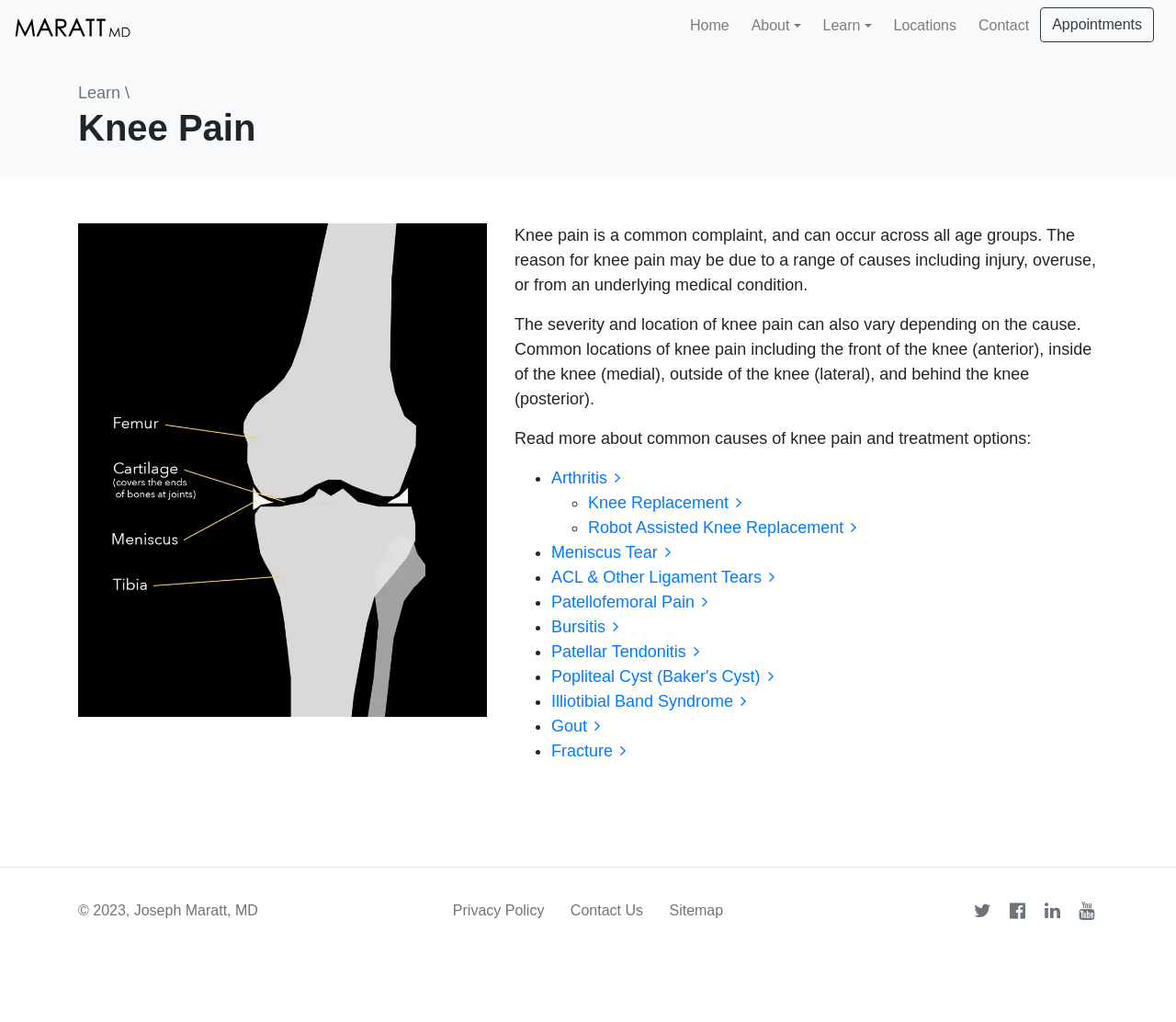Find the bounding box coordinates for the HTML element described as: "Learn". The coordinates should consist of four float values between 0 and 1, i.e., [left, top, right, bottom].

[0.066, 0.082, 0.102, 0.1]